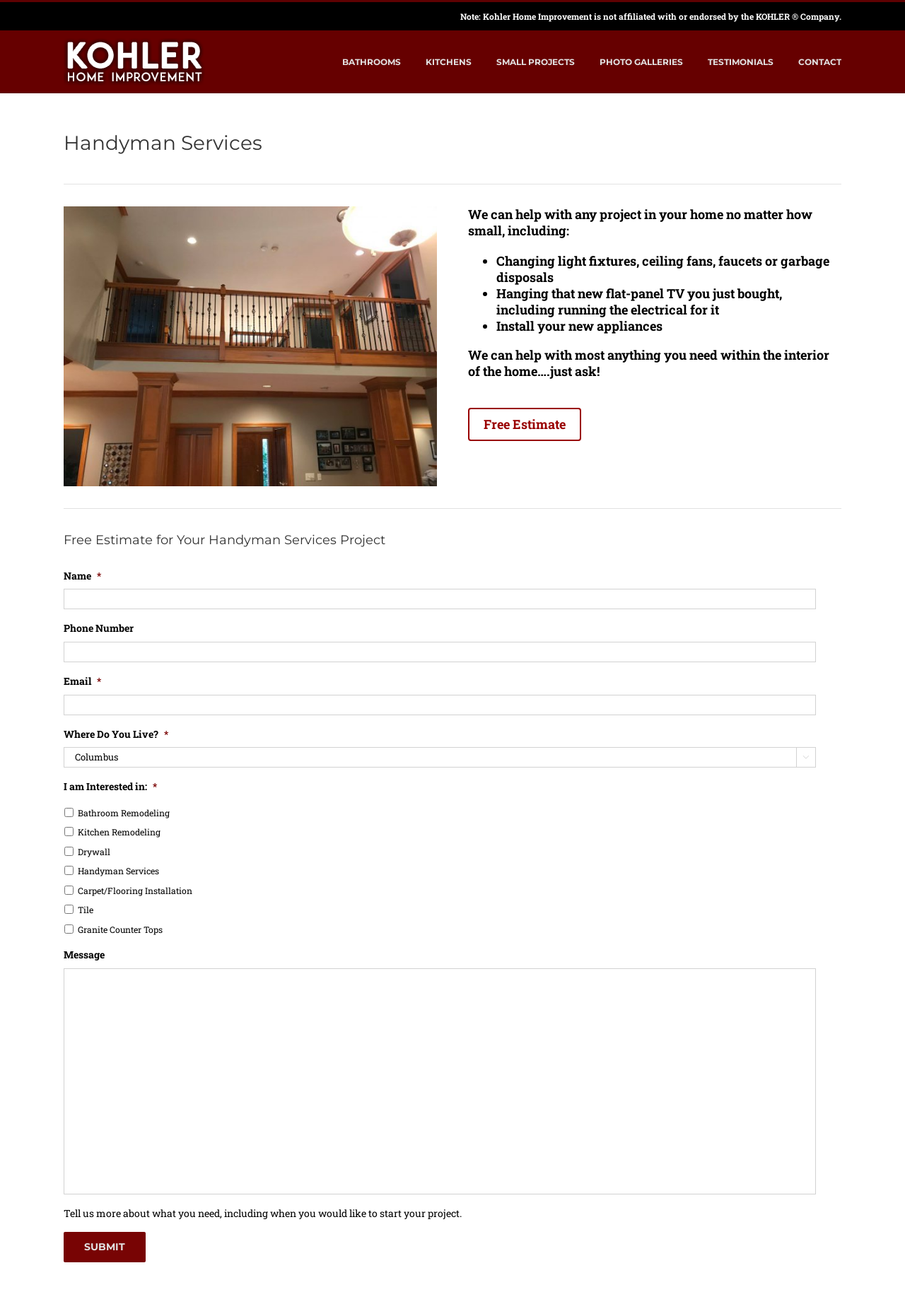Based on the element description My notes, identify the bounding box of the UI element in the given webpage screenshot. The coordinates should be in the format (top-left x, top-left y, bottom-right x, bottom-right y) and must be between 0 and 1.

None